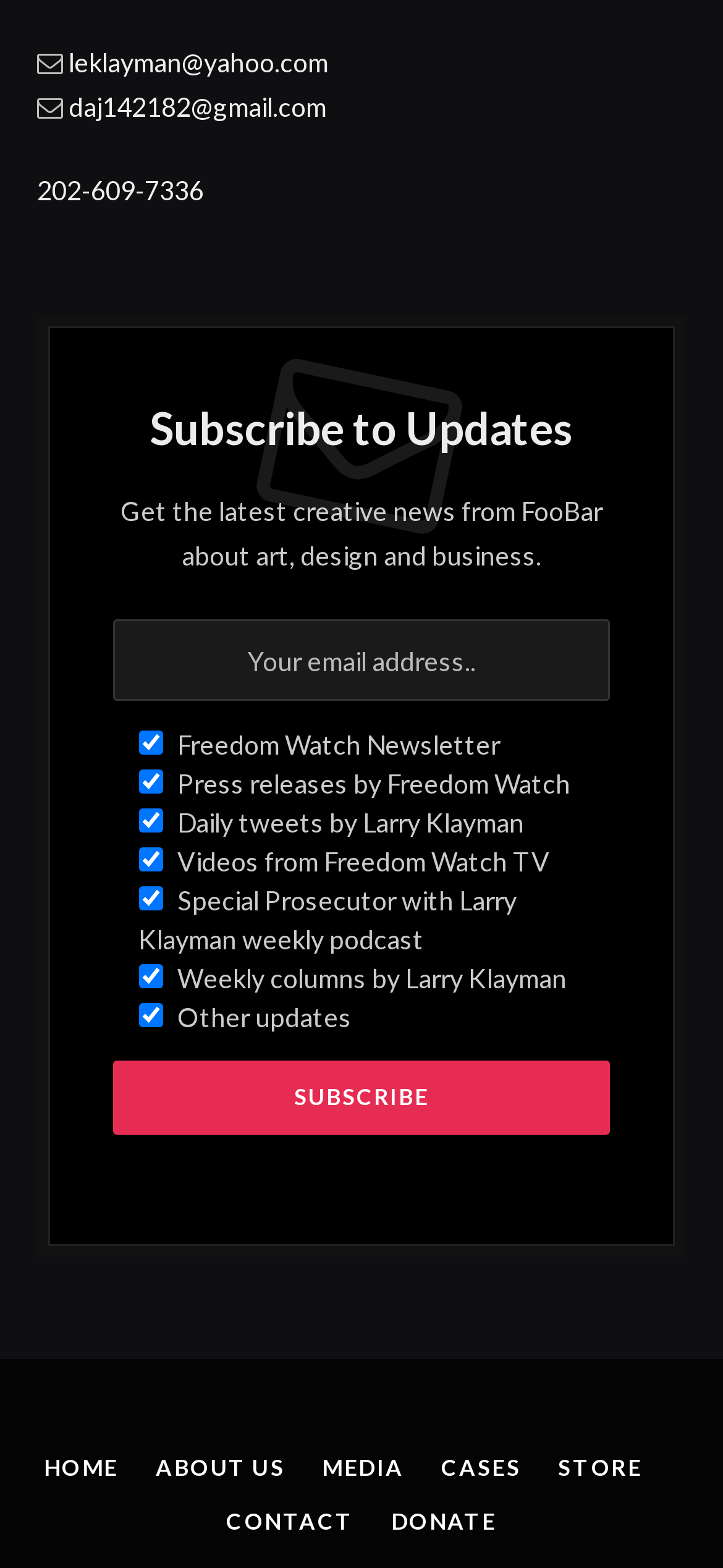Answer with a single word or phrase: 
What is the label of the first textbox in the form?

Your email address..